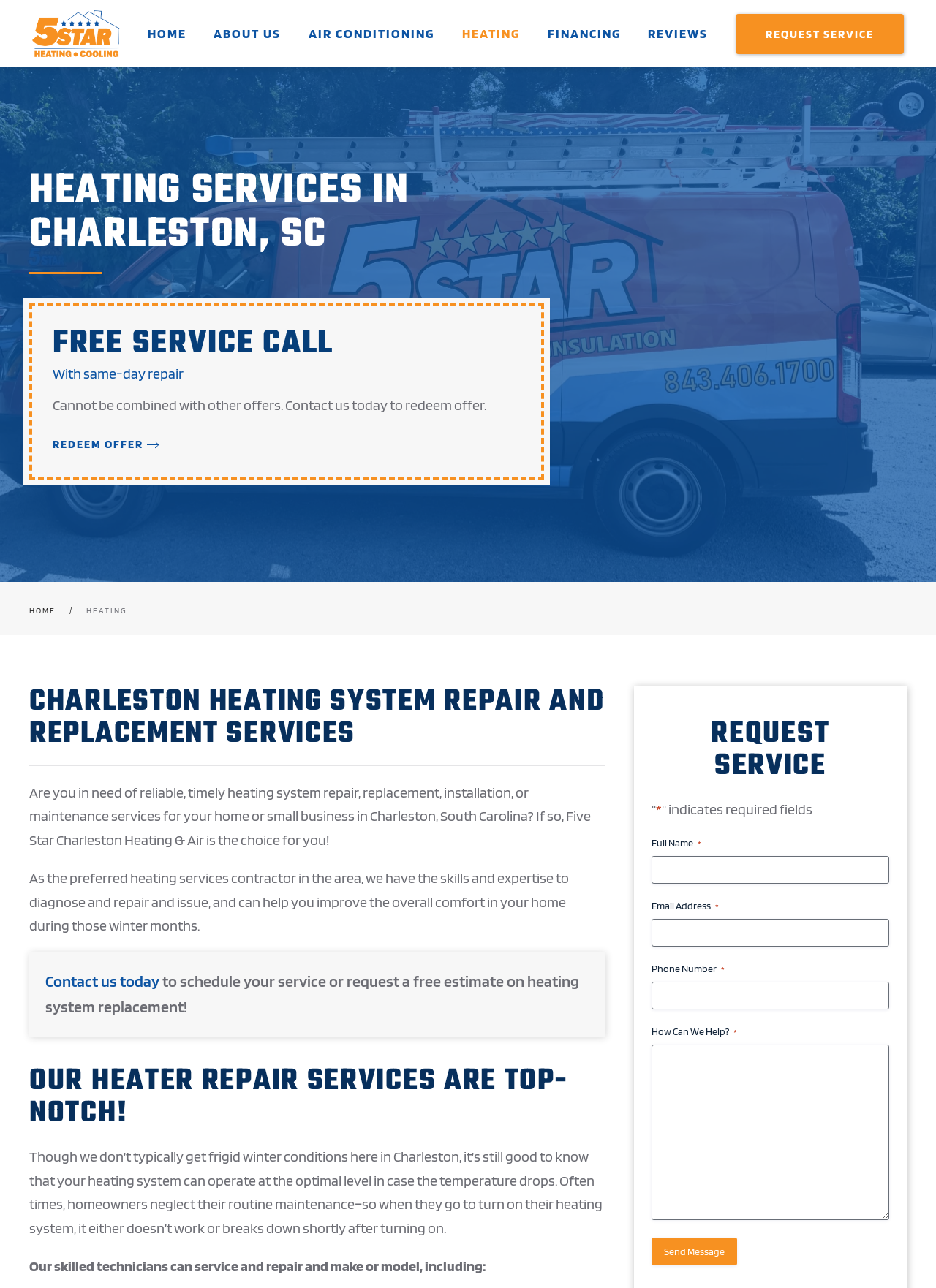Identify the first-level heading on the webpage and generate its text content.

HEATING SERVICES IN CHARLESTON, SC